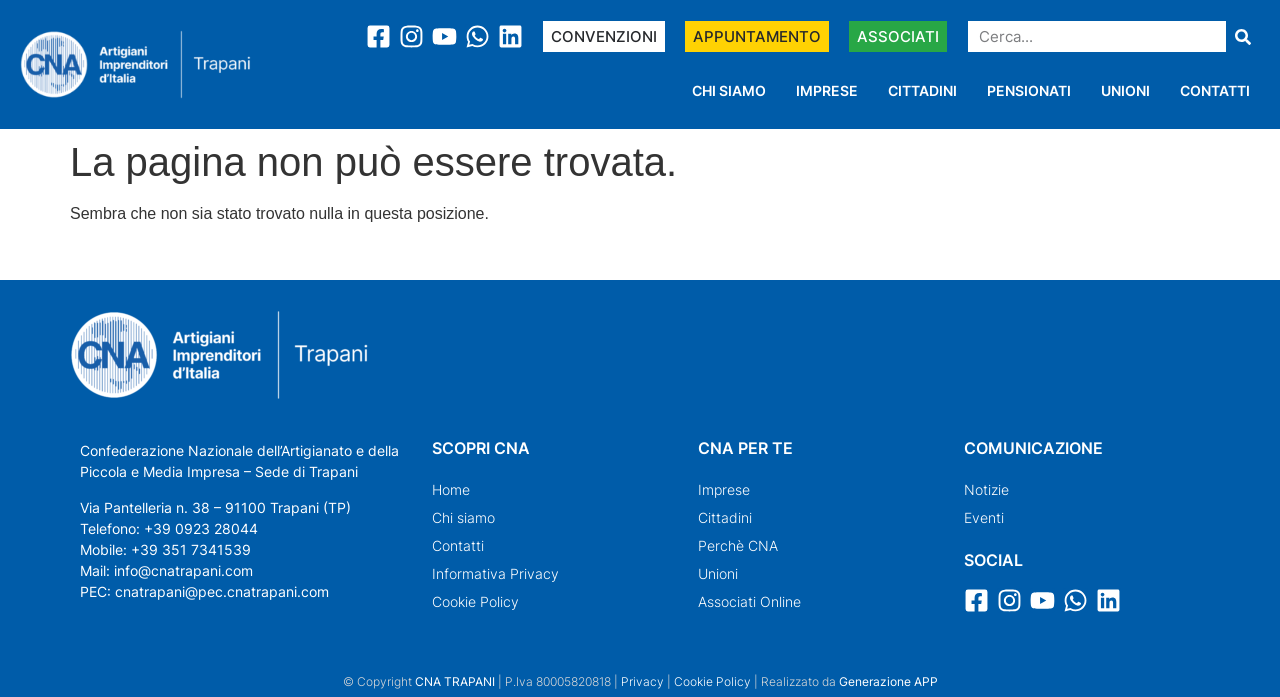What social media platforms does the organization have?
Please describe in detail the information shown in the image to answer the question.

I found the social media platforms by looking at the links and images at the top and bottom of the page, which include Facebook-square, Instagram, Youtube, Whatsapp, and Linkedin.